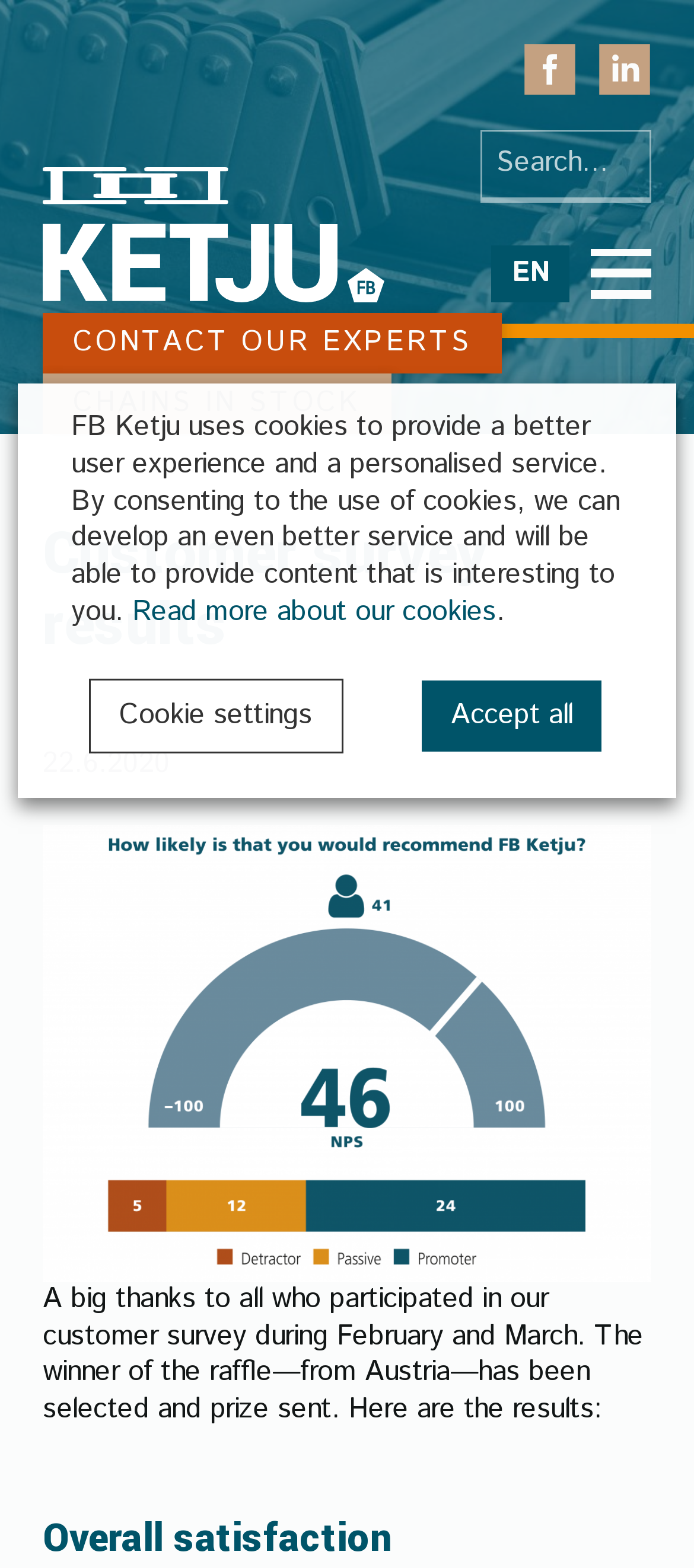Bounding box coordinates must be specified in the format (top-left x, top-left y, bottom-right x, bottom-right y). All values should be floating point numbers between 0 and 1. What are the bounding box coordinates of the UI element described as: aria-label="Follow us on Facebook"

[0.754, 0.027, 0.831, 0.069]